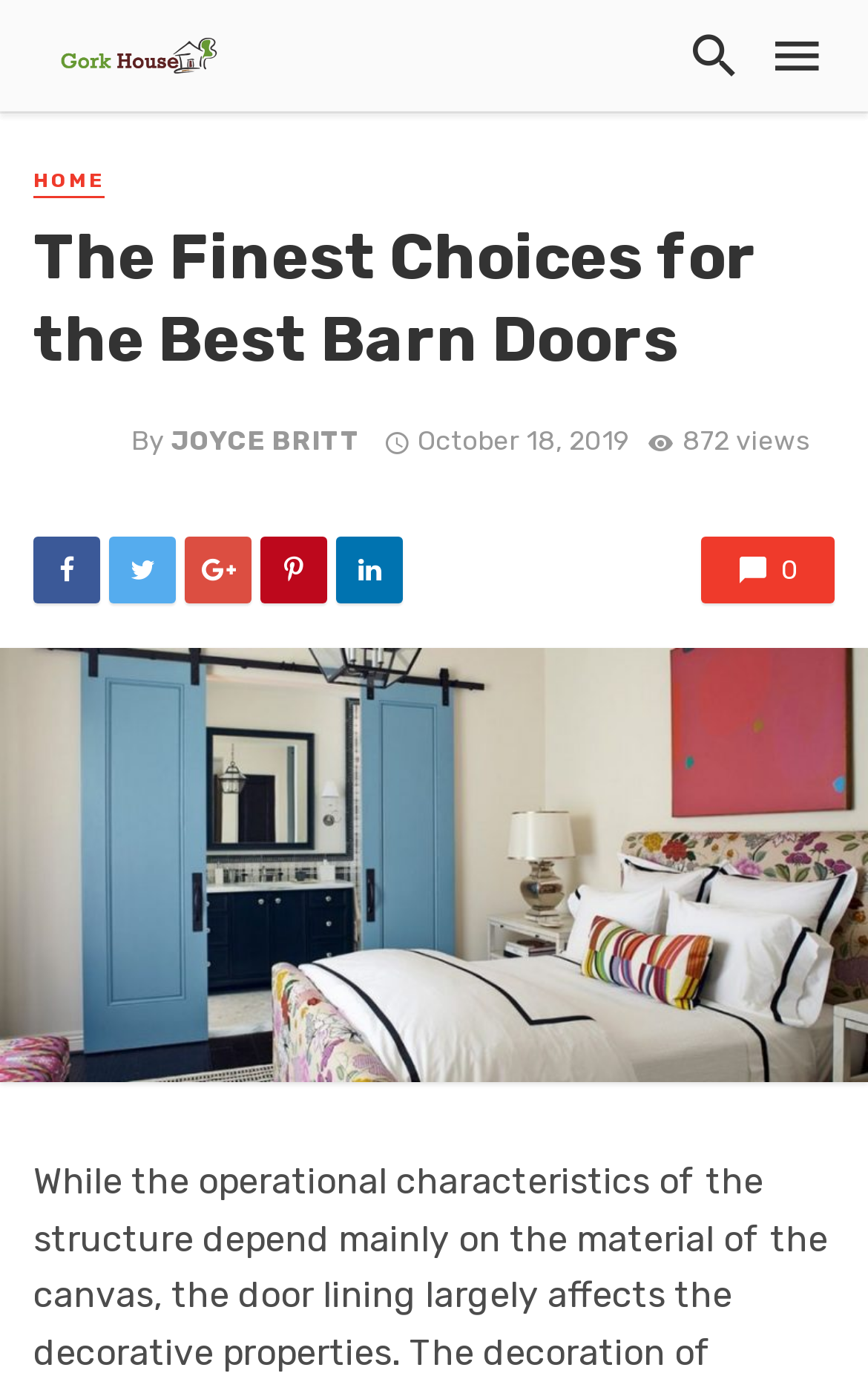Show the bounding box coordinates for the HTML element described as: "Home".

[0.038, 0.121, 0.121, 0.143]